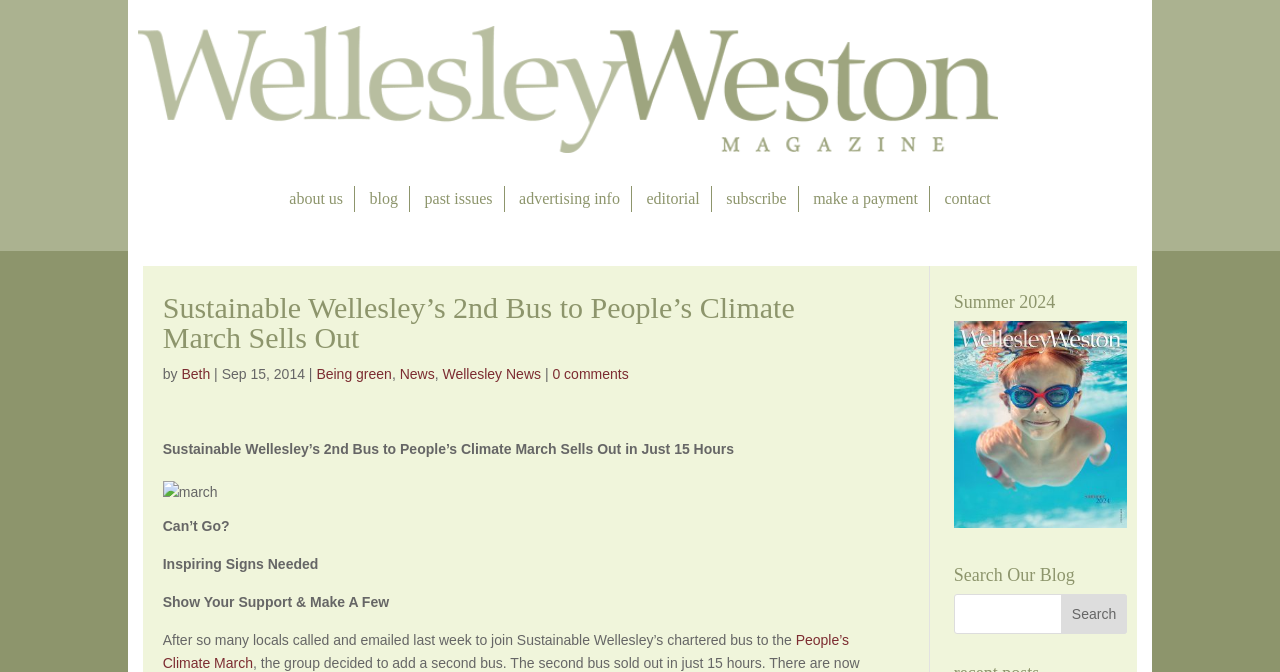Your task is to extract the text of the main heading from the webpage.

Sustainable Wellesley’s 2nd Bus to People’s Climate March Sells Out